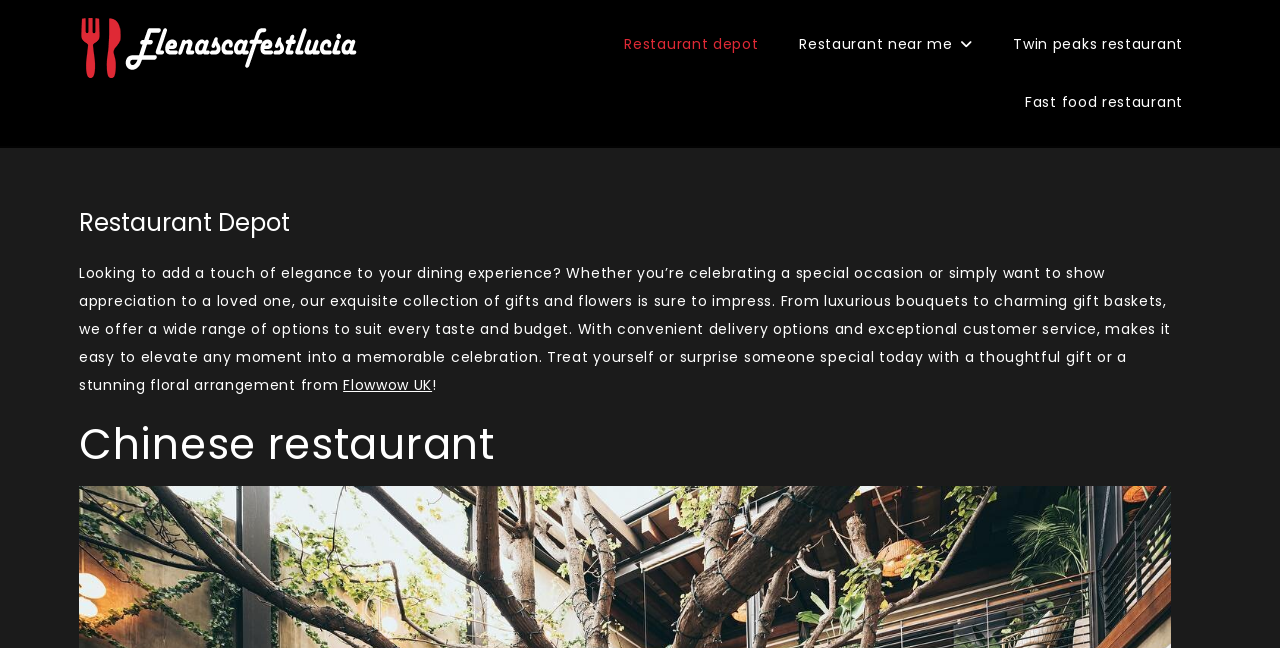Given the description of the UI element: "Elenascafestlucia", predict the bounding box coordinates in the form of [left, top, right, bottom], with each value being a float between 0 and 1.

[0.062, 0.12, 0.285, 0.19]